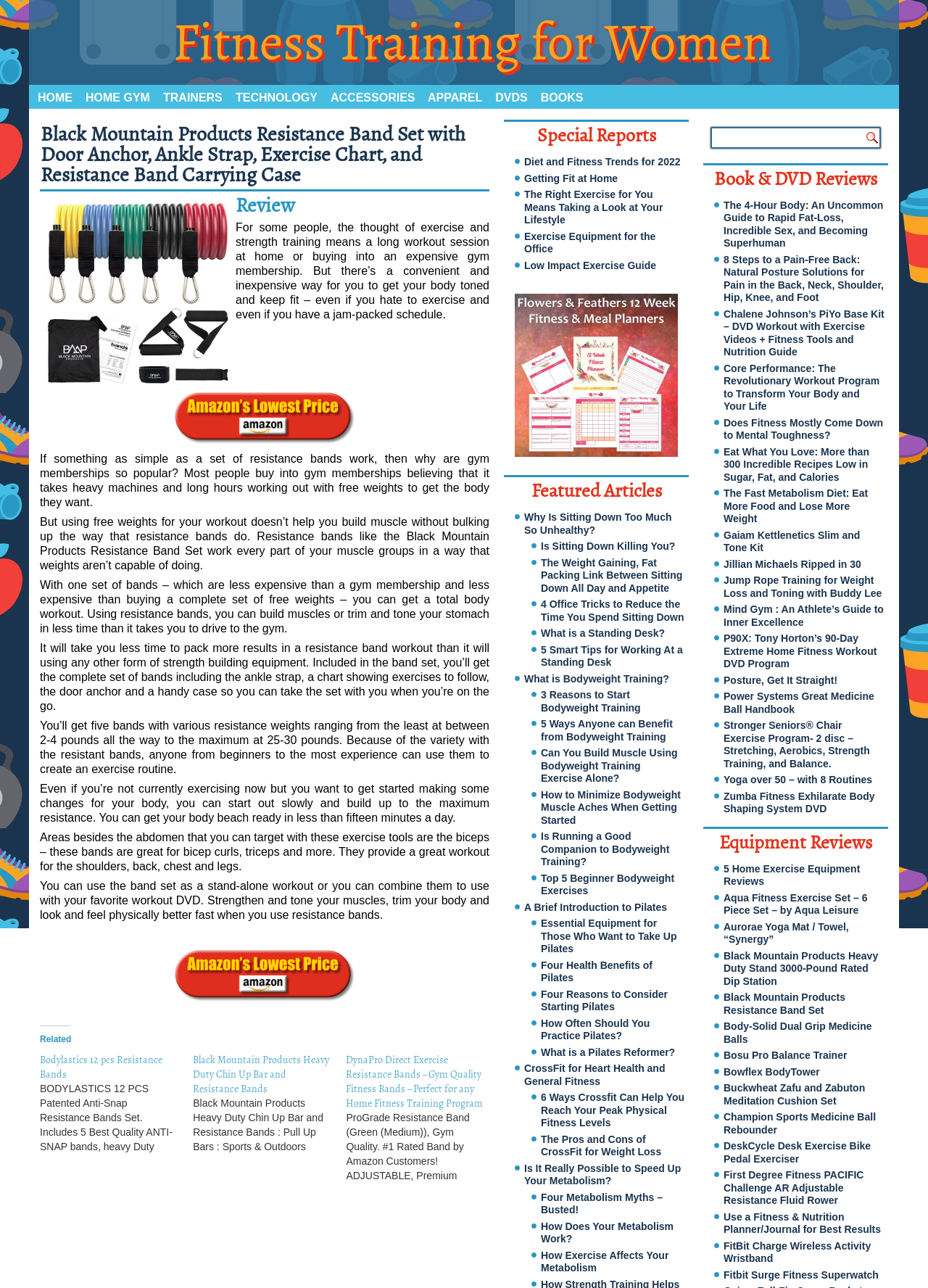Locate the bounding box coordinates of the element I should click to achieve the following instruction: "Read the article about 'Black Mountain Products Resistance Band Set'".

[0.043, 0.093, 0.527, 0.936]